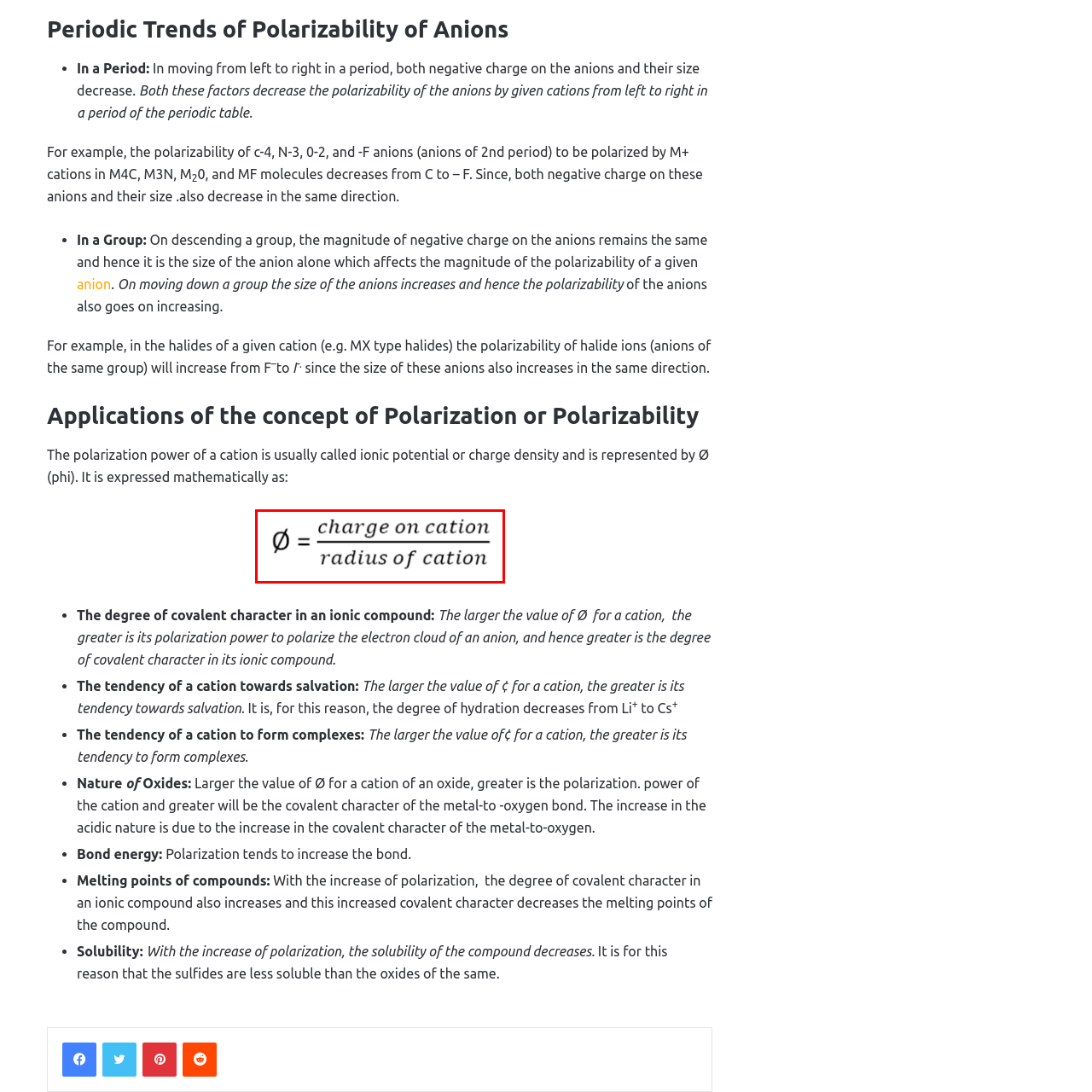What happens as the value of φ increases?
Analyze the visual elements found in the red bounding box and provide a detailed answer to the question, using the information depicted in the image.

The caption explains that as the value of φ increases, it indicates a greater tendency of the cation to polarize the electron cloud of a neighboring anion, which influences properties such as bond strength and solubility in compounds.